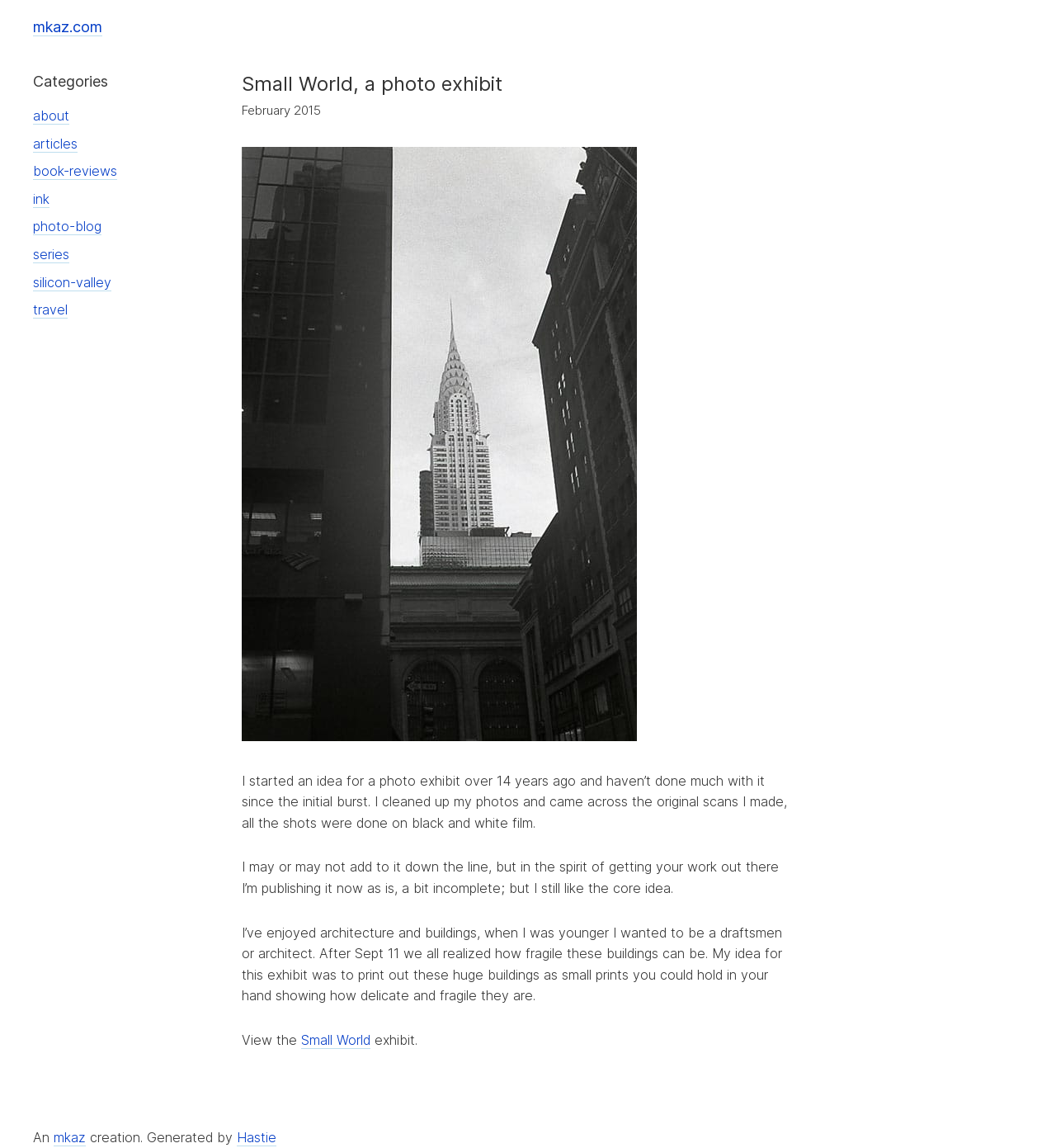Determine the bounding box coordinates of the UI element that matches the following description: "Small World". The coordinates should be four float numbers between 0 and 1 in the format [left, top, right, bottom].

[0.285, 0.899, 0.351, 0.914]